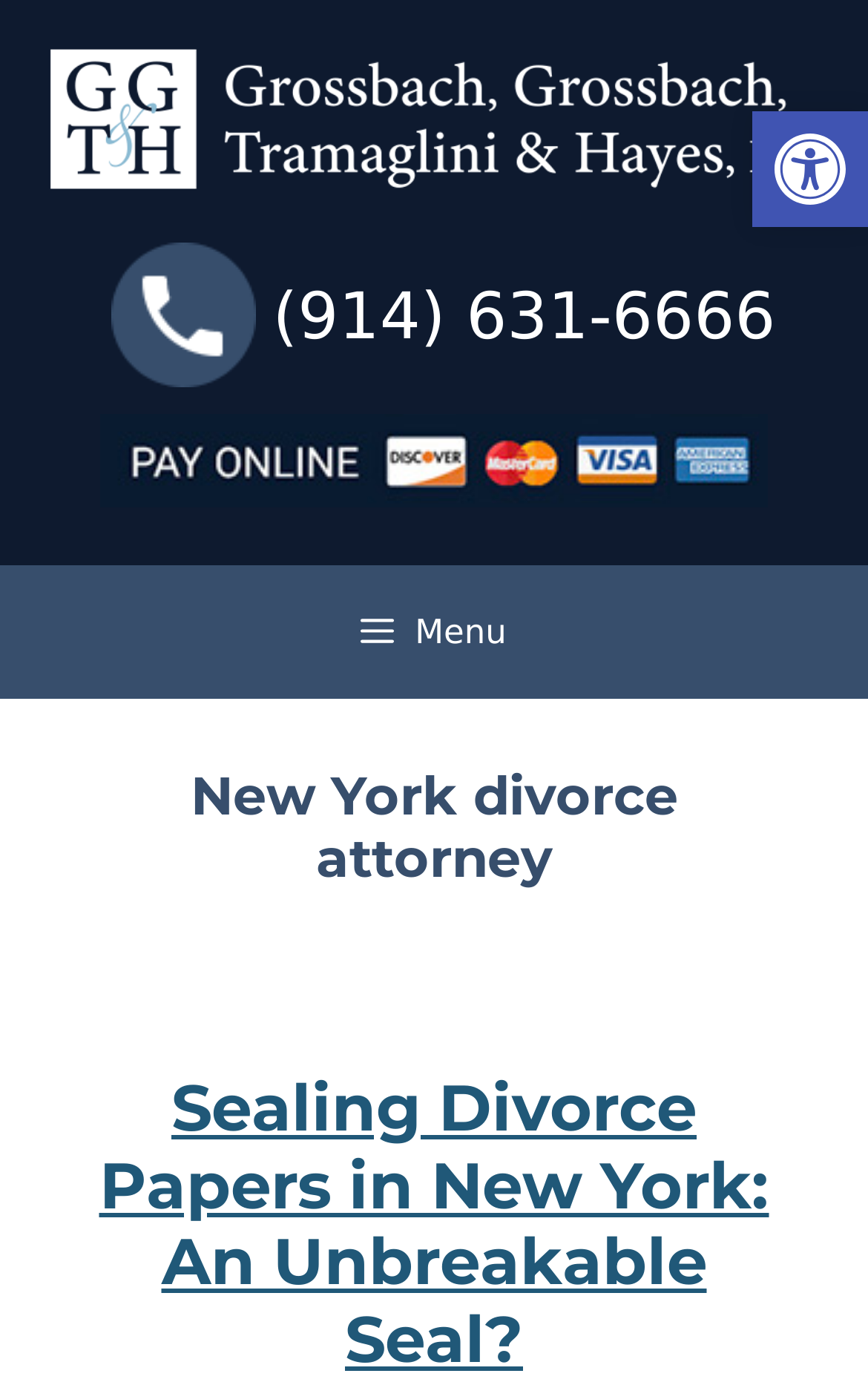Based on the description "alt="Jacky Rosen"", find the bounding box of the specified UI element.

None